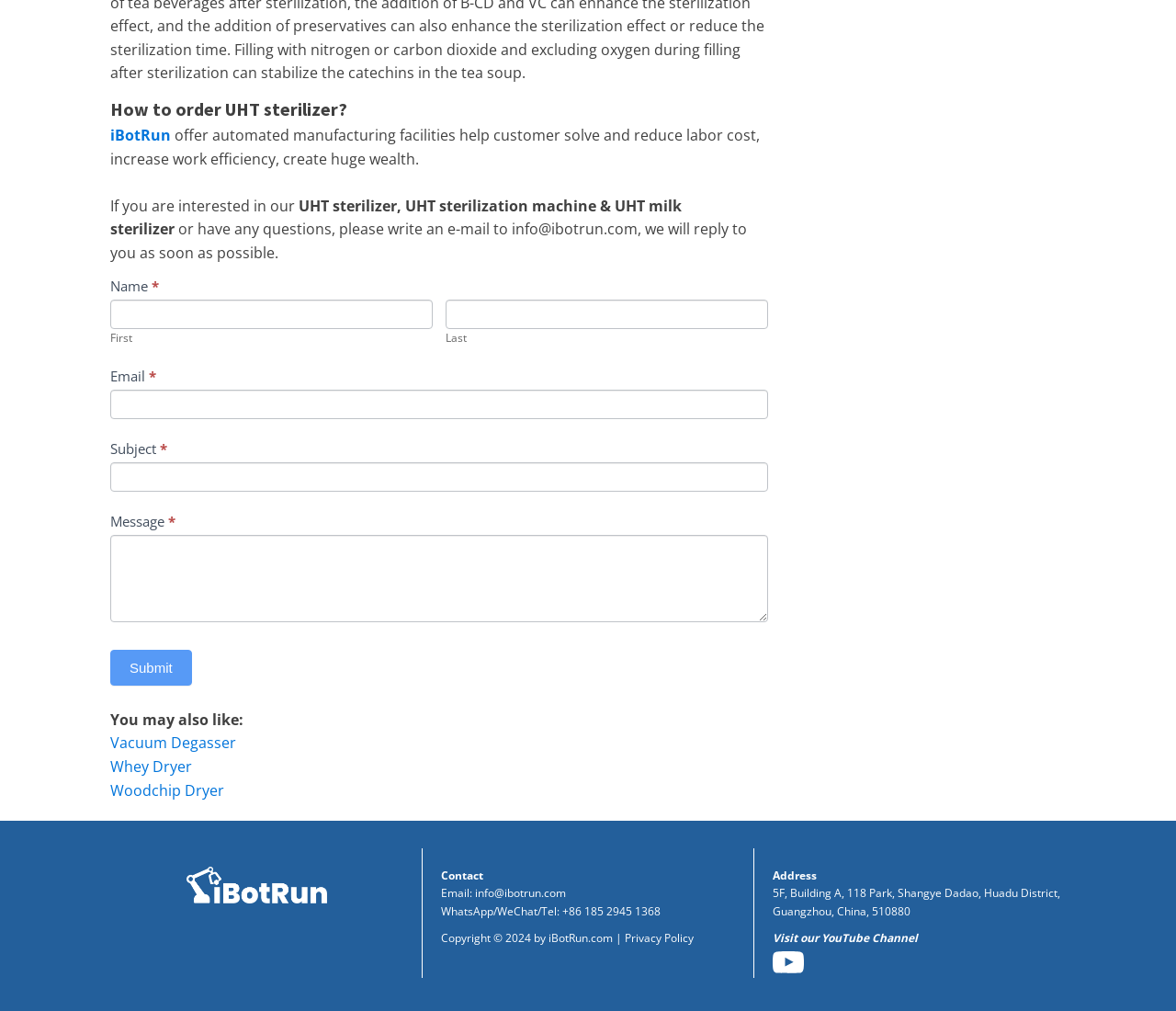What is the email address provided on the webpage?
Identify the answer in the screenshot and reply with a single word or phrase.

info@ibotrun.com